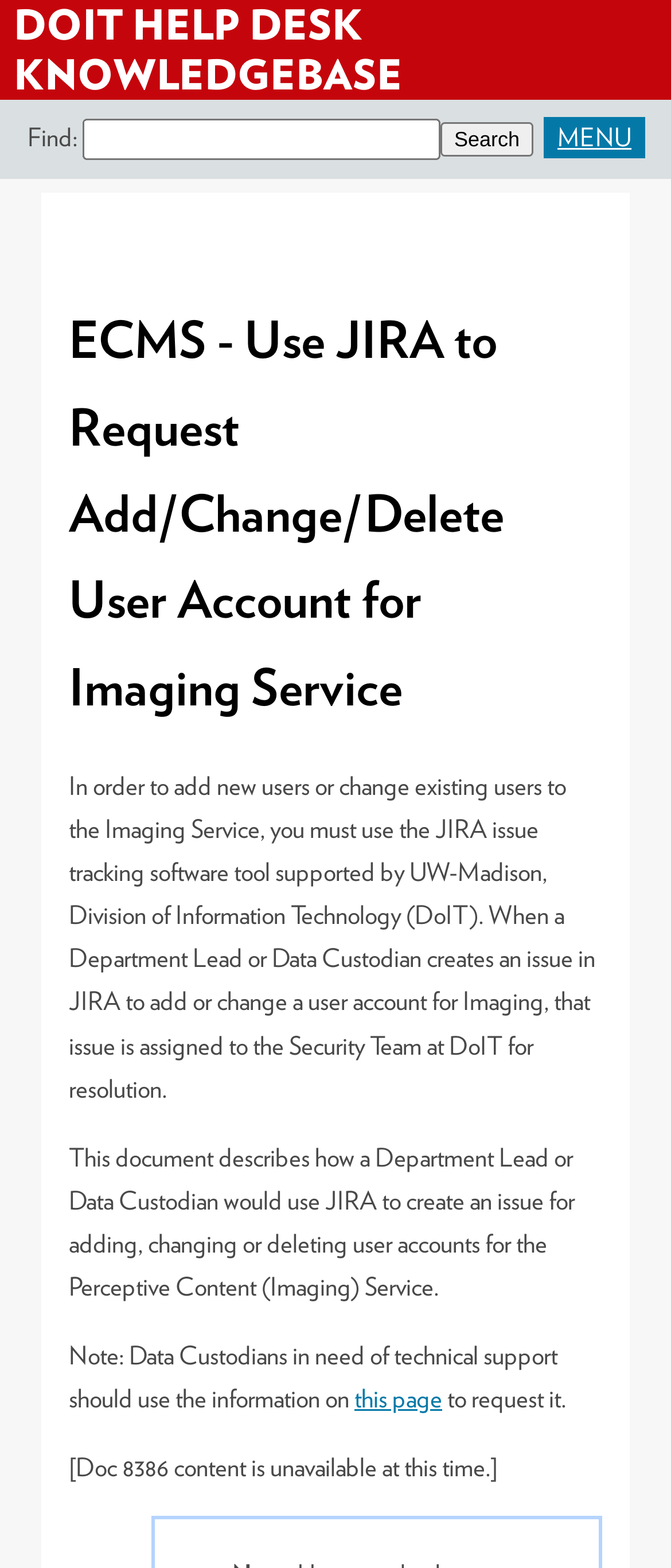What should Data Custodians do for technical support?
Please ensure your answer to the question is detailed and covers all necessary aspects.

The webpage suggests that Data Custodians in need of technical support should use the information on this page to request it.